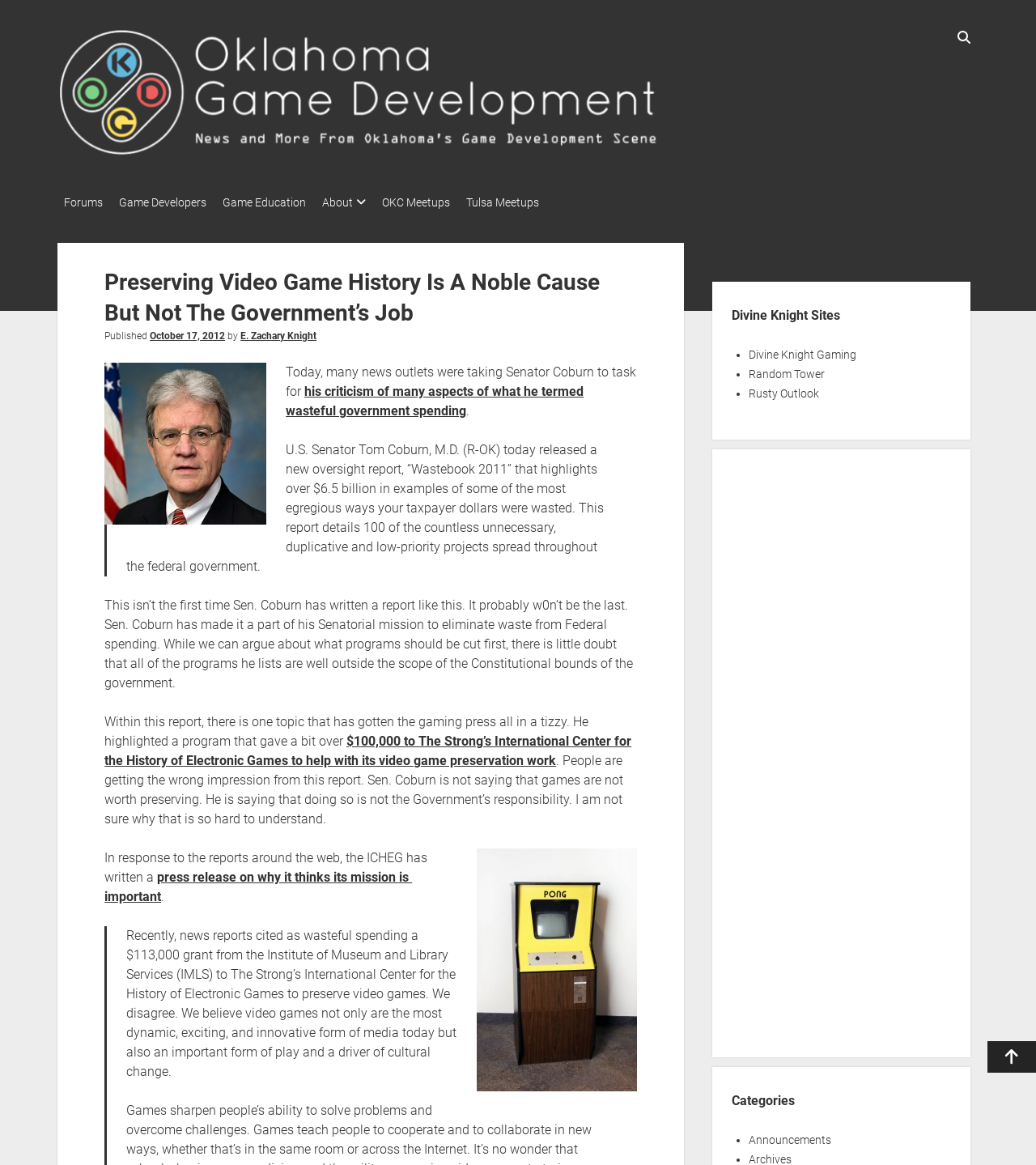Please find the bounding box coordinates of the clickable region needed to complete the following instruction: "View OKC meetups". The bounding box coordinates must consist of four float numbers between 0 and 1, i.e., [left, top, right, bottom].

[0.394, 0.166, 0.472, 0.184]